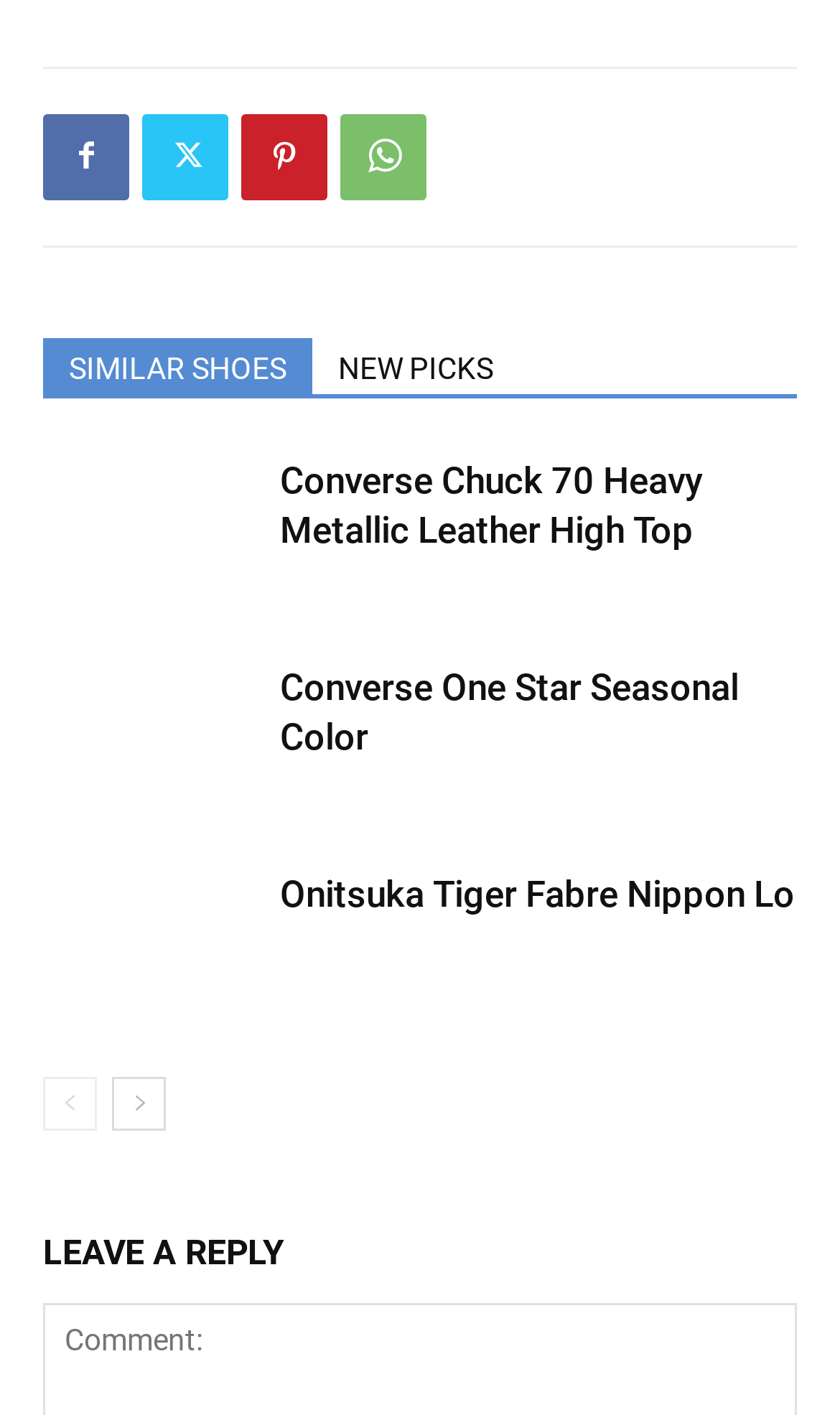Show me the bounding box coordinates of the clickable region to achieve the task as per the instruction: "Leave a reply".

[0.051, 0.863, 0.949, 0.91]